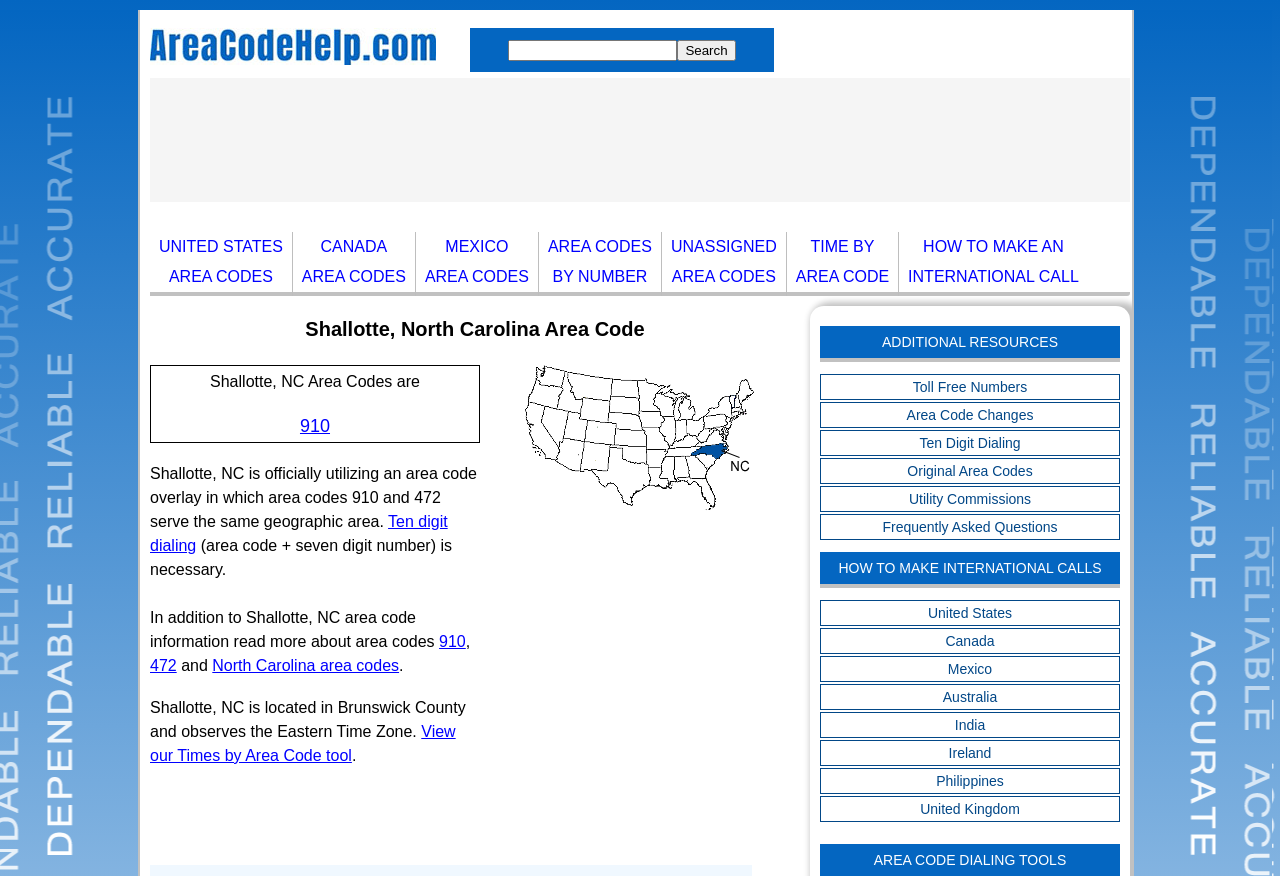What is the area code of Shallotte, North Carolina?
Please provide a single word or phrase as your answer based on the screenshot.

910 and 472